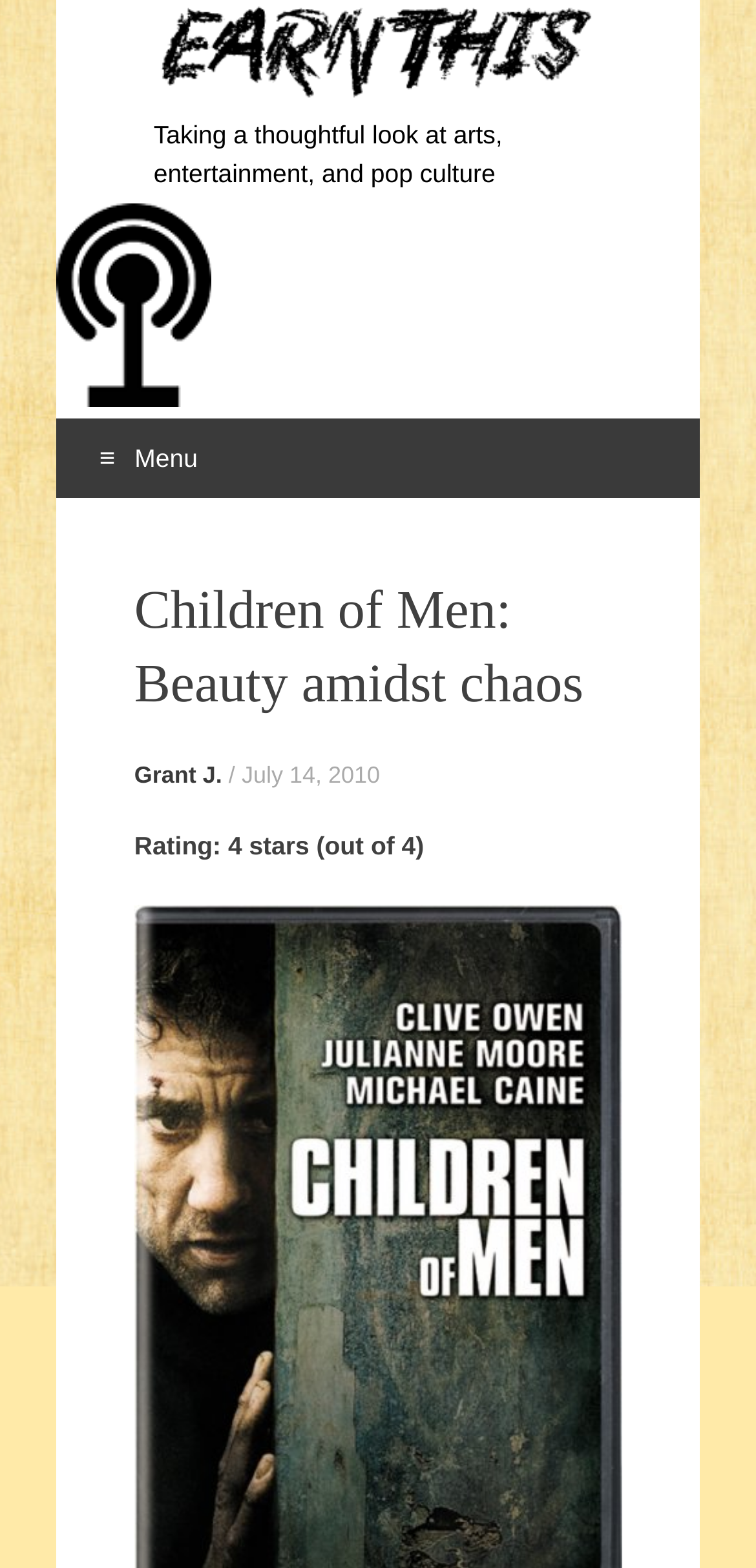Specify the bounding box coordinates (top-left x, top-left y, bottom-right x, bottom-right y) of the UI element in the screenshot that matches this description: Skip to content

[0.072, 0.316, 0.126, 0.342]